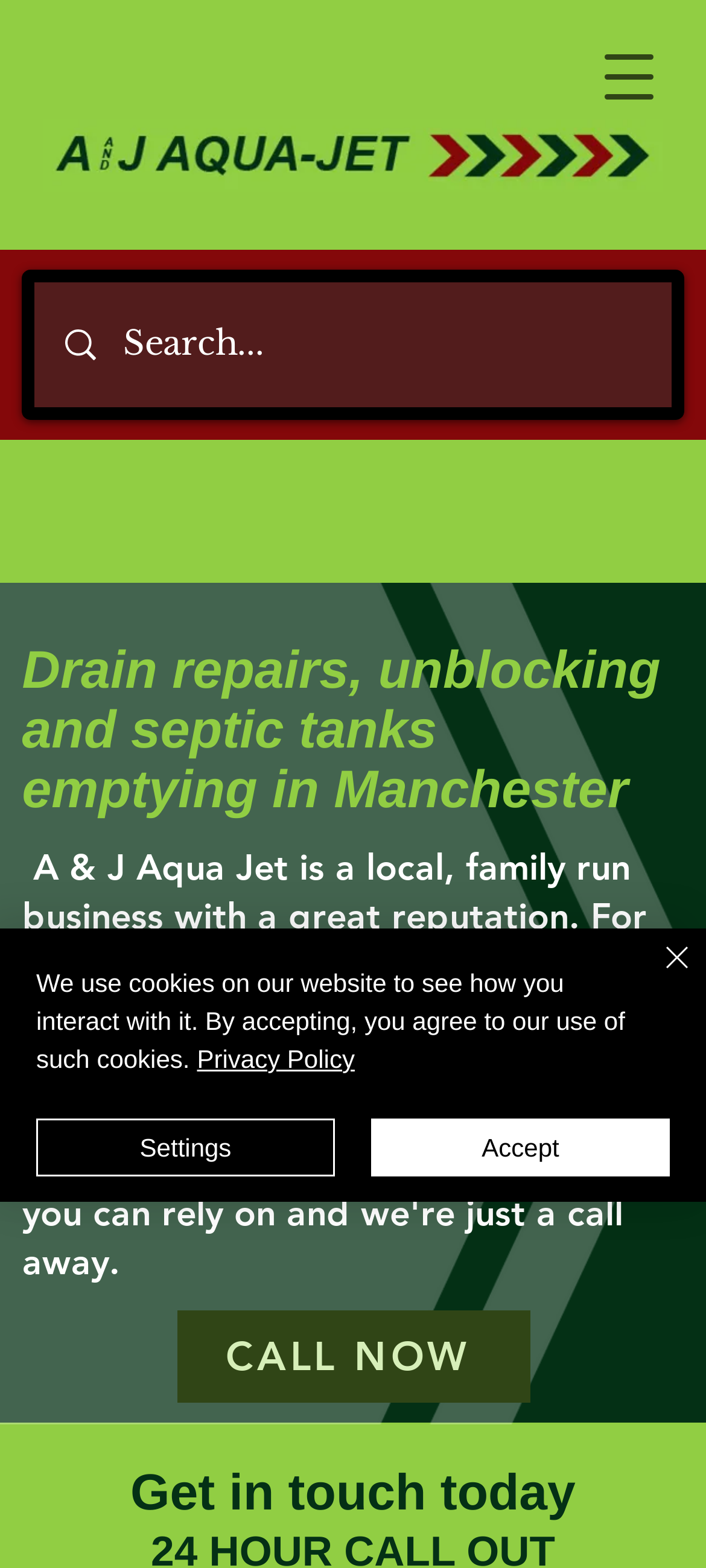Please provide the bounding box coordinates in the format (top-left x, top-left y, bottom-right x, bottom-right y). Remember, all values are floating point numbers between 0 and 1. What is the bounding box coordinate of the region described as: CALL NOW

[0.205, 0.685, 0.615, 0.734]